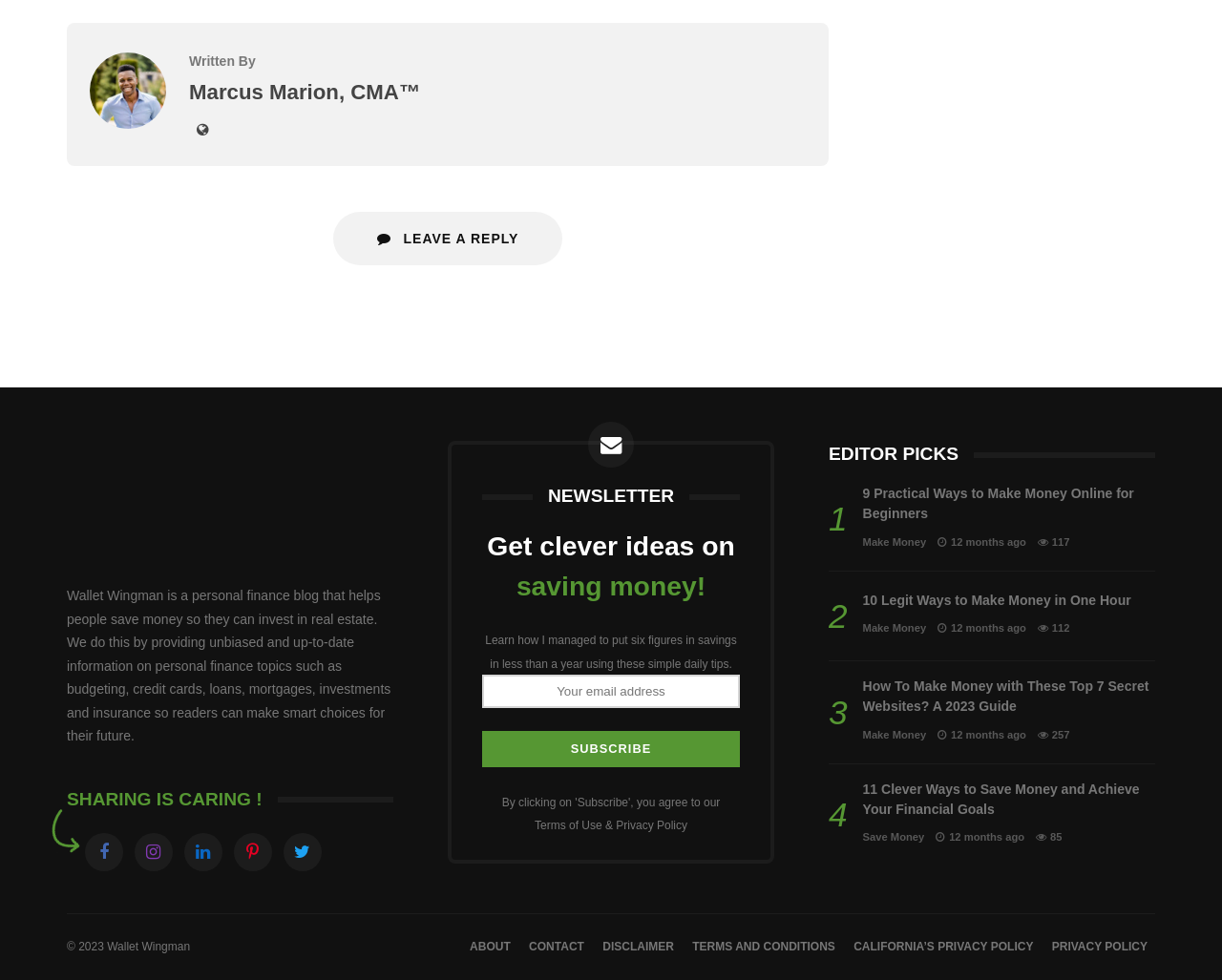What is the name of the author?
Please analyze the image and answer the question with as much detail as possible.

The author's name is mentioned in the link 'Marcus Marion, CMA™' at the top of the page, which is also a heading.